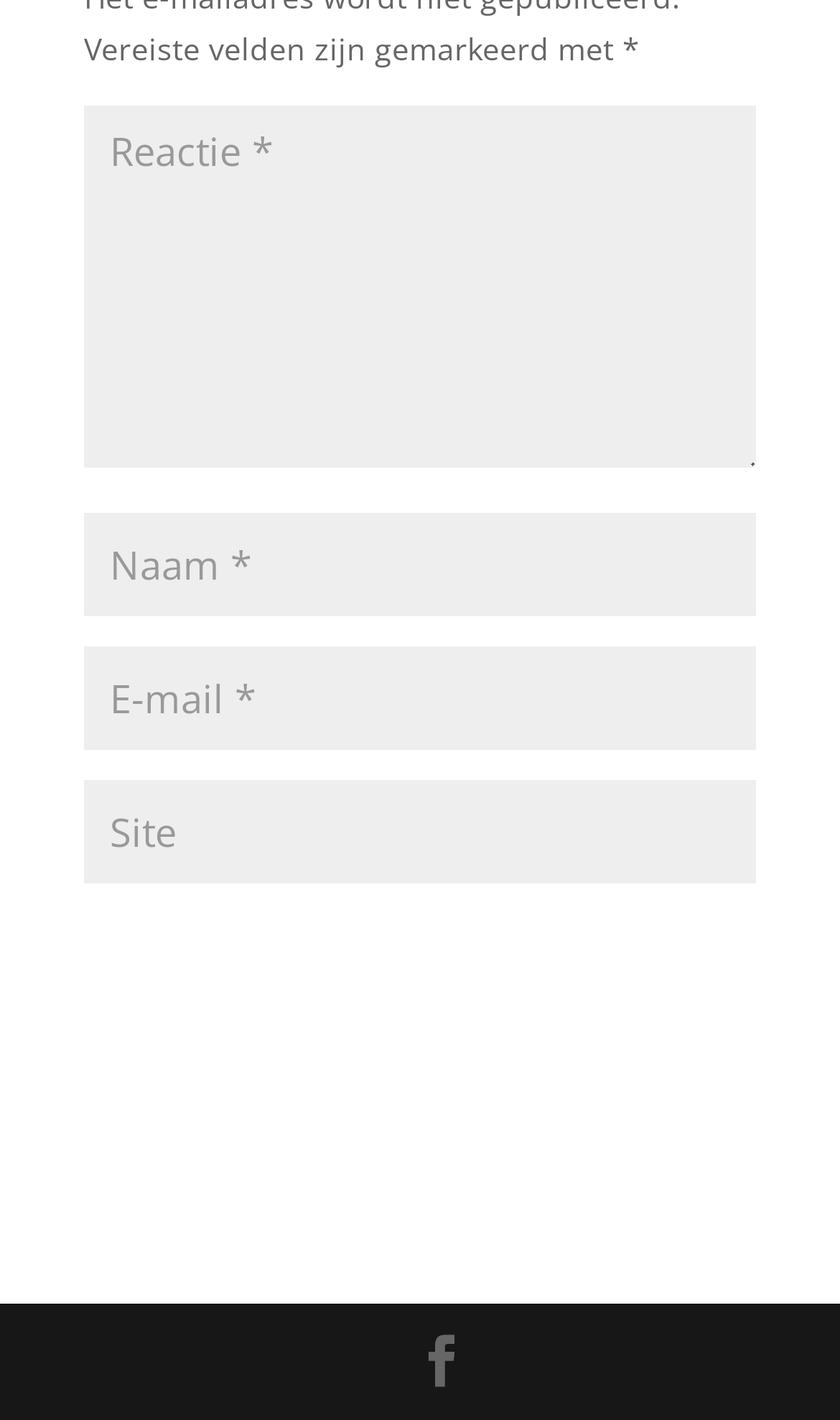How many required fields are there?
Refer to the screenshot and respond with a concise word or phrase.

3